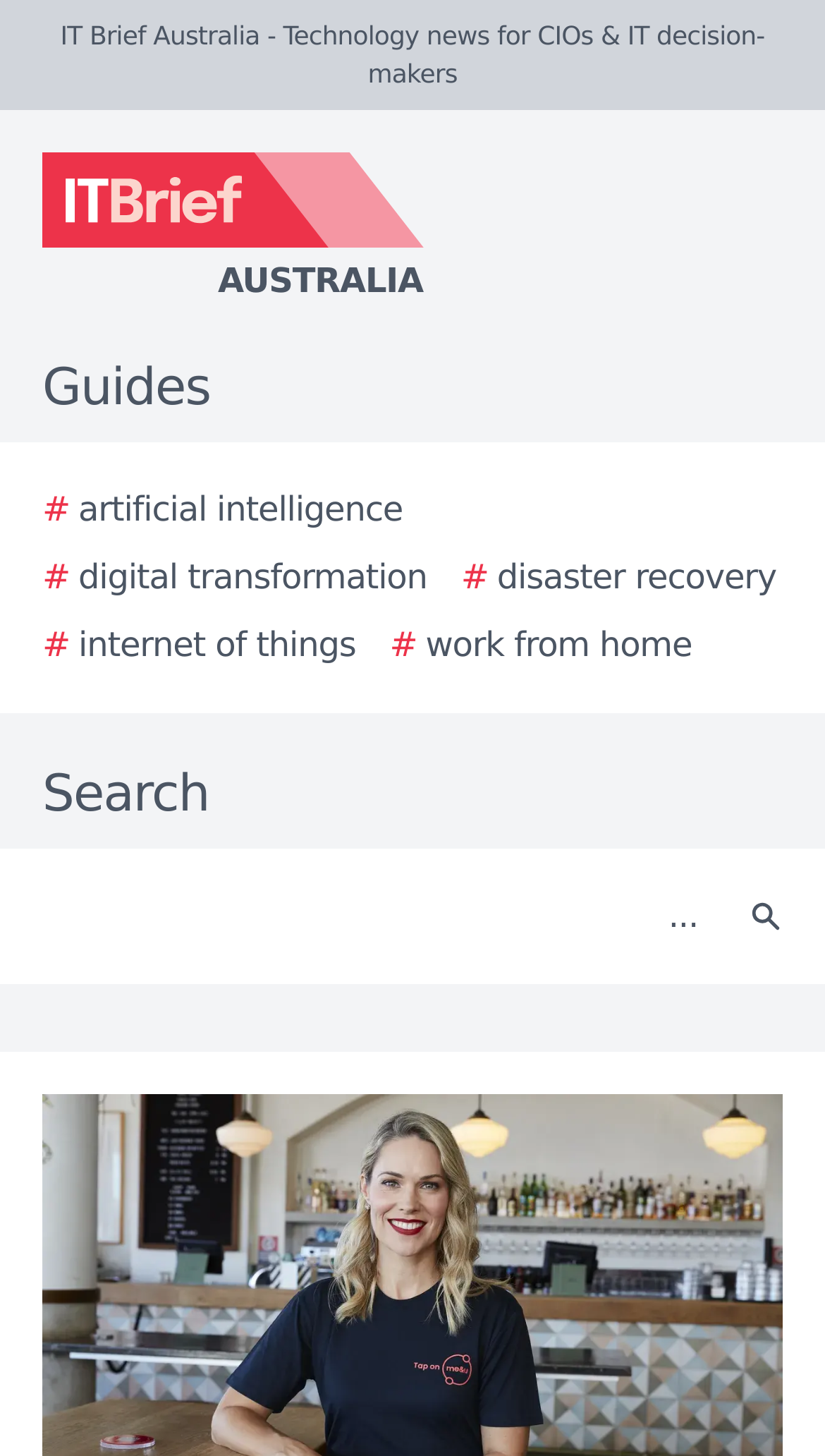Convey a detailed summary of the webpage, mentioning all key elements.

The webpage appears to be a news article or press release from IT Brief Australia, a technology news website for CIOs and IT decision-makers. At the top of the page, there is a logo of IT Brief Australia, accompanied by the website's name in text. Below the logo, there is a horizontal menu with several links to guides on various topics, including artificial intelligence, digital transformation, disaster recovery, internet of things, and work from home.

To the right of the menu, there is a search bar with a text box and a search button. The search button has a small icon. Above the search bar, there is a header that reads "me-u appoints Katrina Barry as CEO", which suggests that the webpage is about a news article or press release related to this appointment.

The webpage has a total of 6 links, 4 static text elements, 2 images, 1 textbox, and 1 button. The elements are arranged in a clean and organized manner, with clear headings and concise text.